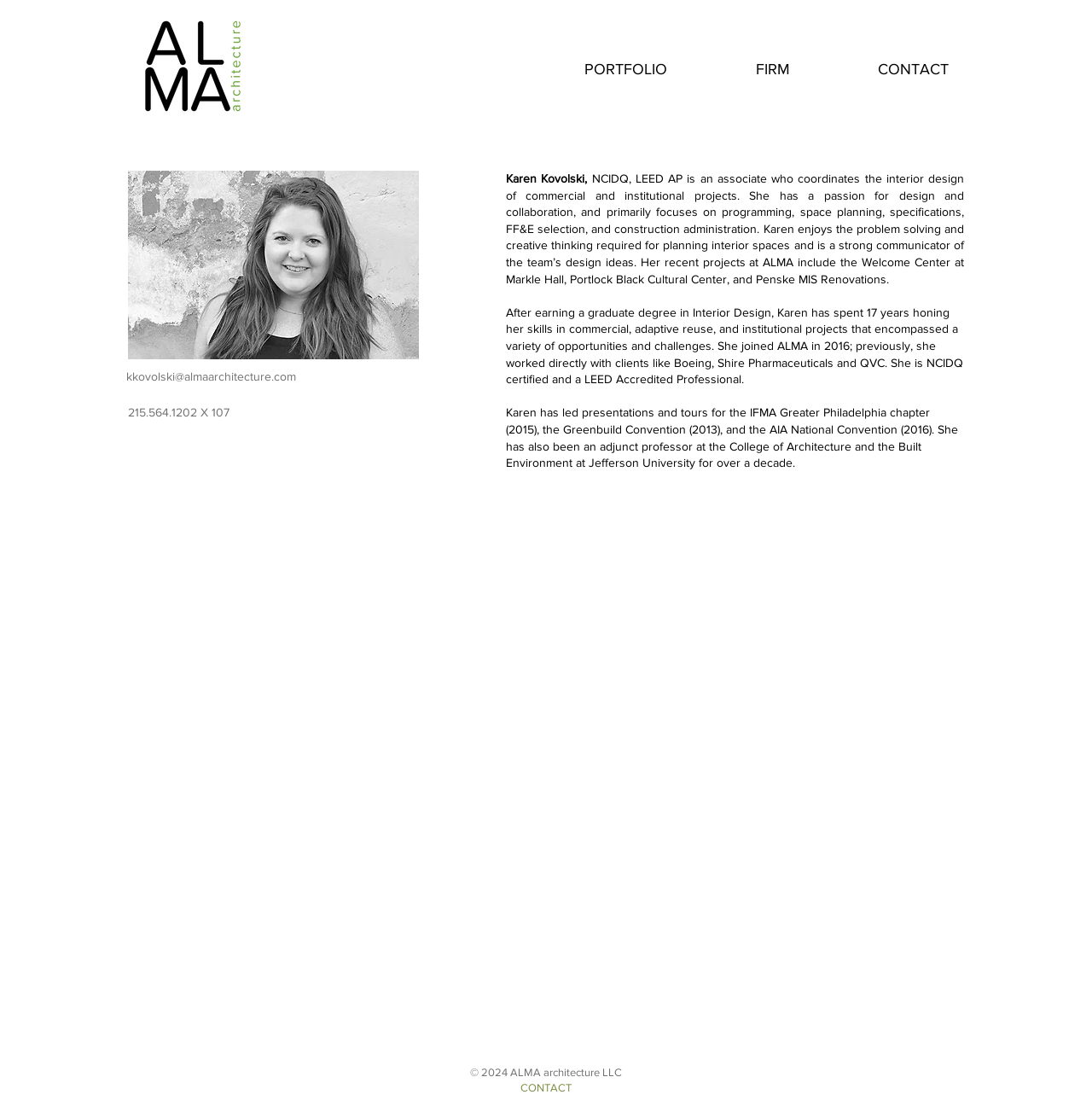Detail the various sections and features of the webpage.

The webpage is about Karen Kovolski, an associate at alma architecture. At the top left corner, there is a logo image of "2014LogoSm.png". Below the logo, there is a navigation menu with three links: "PORTFOLIO", "FIRM", and "CONTACT", which are aligned horizontally.

In the main content area, there is a section with Karen's contact information, including her email address and phone number. Below this section, there is a brief introduction to Karen, which describes her role, expertise, and passion for design and collaboration. This introduction is followed by a longer paragraph that provides more details about her experience, skills, and recent projects.

Further down, there is another section that describes Karen's presentations, tours, and teaching experience. At the bottom of the page, there is a copyright notice that reads "© 2024 ALMA architecture LLC" and a link to the "CONTACT" page.

Throughout the page, there are no other images besides the logo at the top left corner. The layout is simple and easy to navigate, with clear headings and concise text that provides a comprehensive overview of Karen Kovolski's background and expertise.